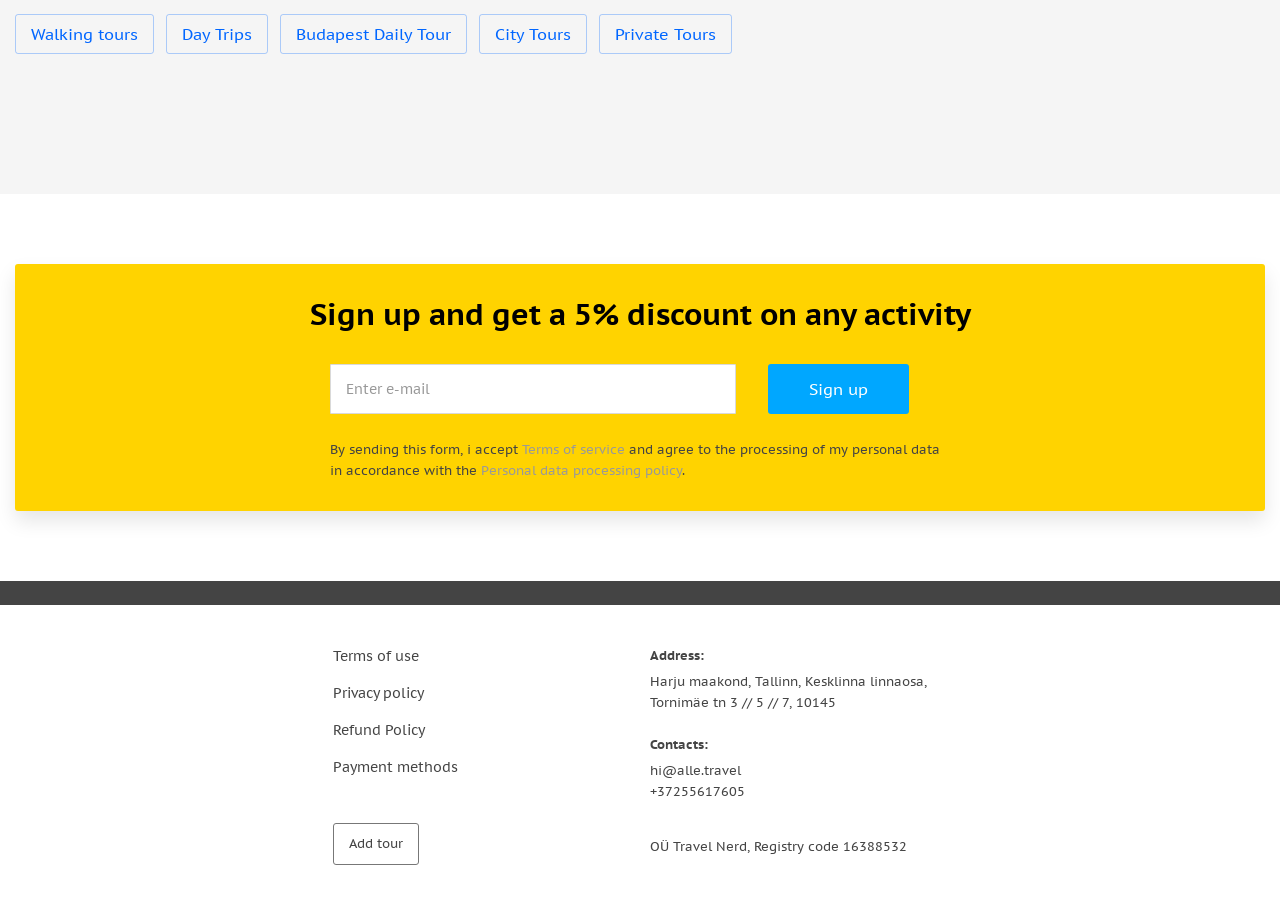Please locate the bounding box coordinates of the element that should be clicked to achieve the given instruction: "View Terms of service".

[0.408, 0.481, 0.488, 0.5]